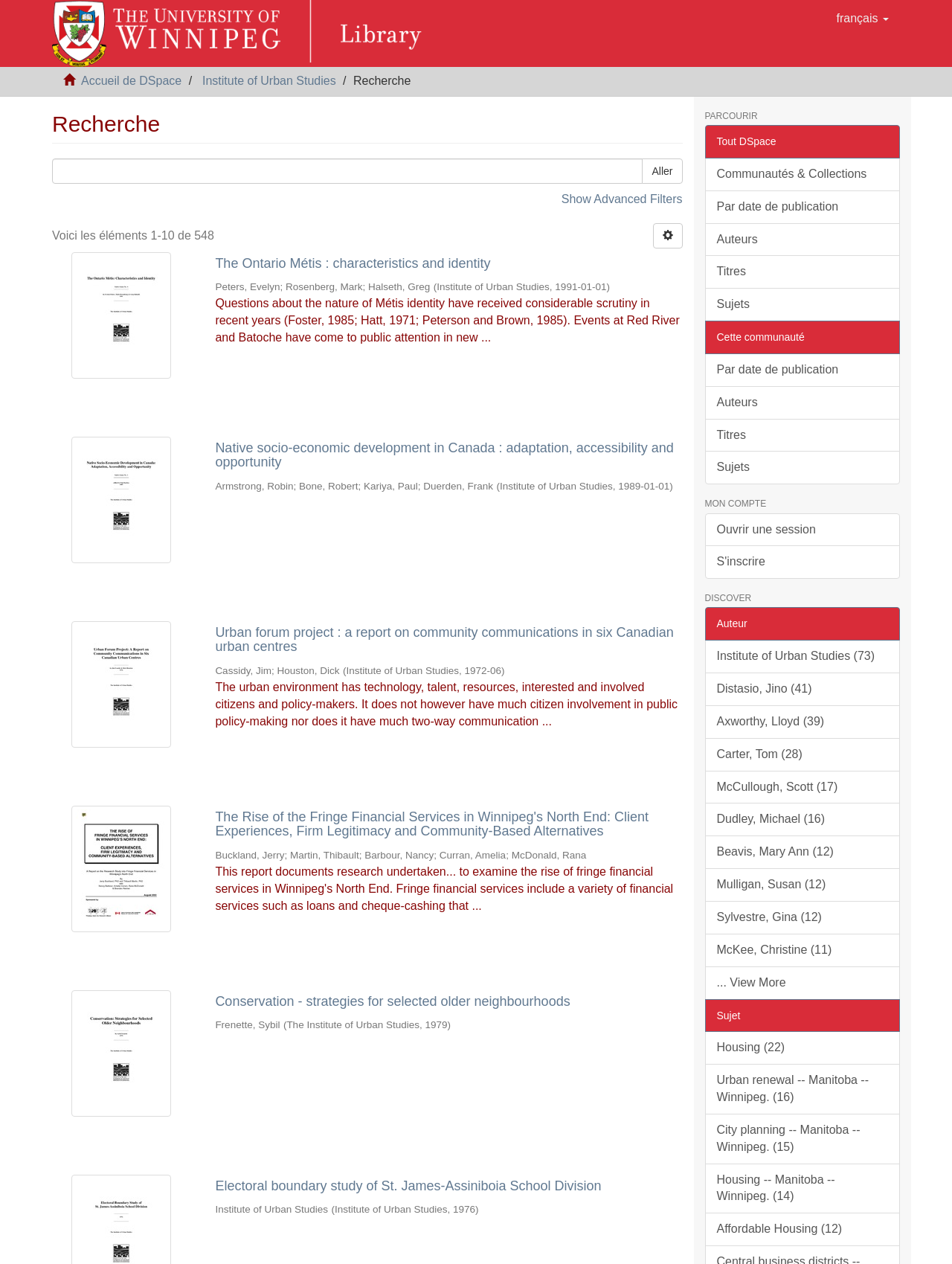Detail the webpage's structure and highlights in your description.

This webpage is a search result page with a focus on research. At the top, there is a link to the homepage and a button to switch to French. Below that, there is a search bar with a button to execute the search. 

The main content of the page is a list of 10 search results, each consisting of a thumbnail image, a title, and a brief description. The titles are links to the corresponding research papers. The descriptions provide information about the authors, publication dates, and a brief summary of the research. 

The search results are arranged in a vertical list, with each result taking up a significant portion of the page width. The thumbnails are aligned to the left, and the text is aligned to the right of the thumbnails. 

At the top of the list, there is a message indicating that the search returned 548 results, and the current page is showing the first 10 results. There is also a link to show advanced filters, which is located below the search bar. 

Overall, the page is focused on providing a list of research papers with relevant information, and allowing users to navigate through the search results.